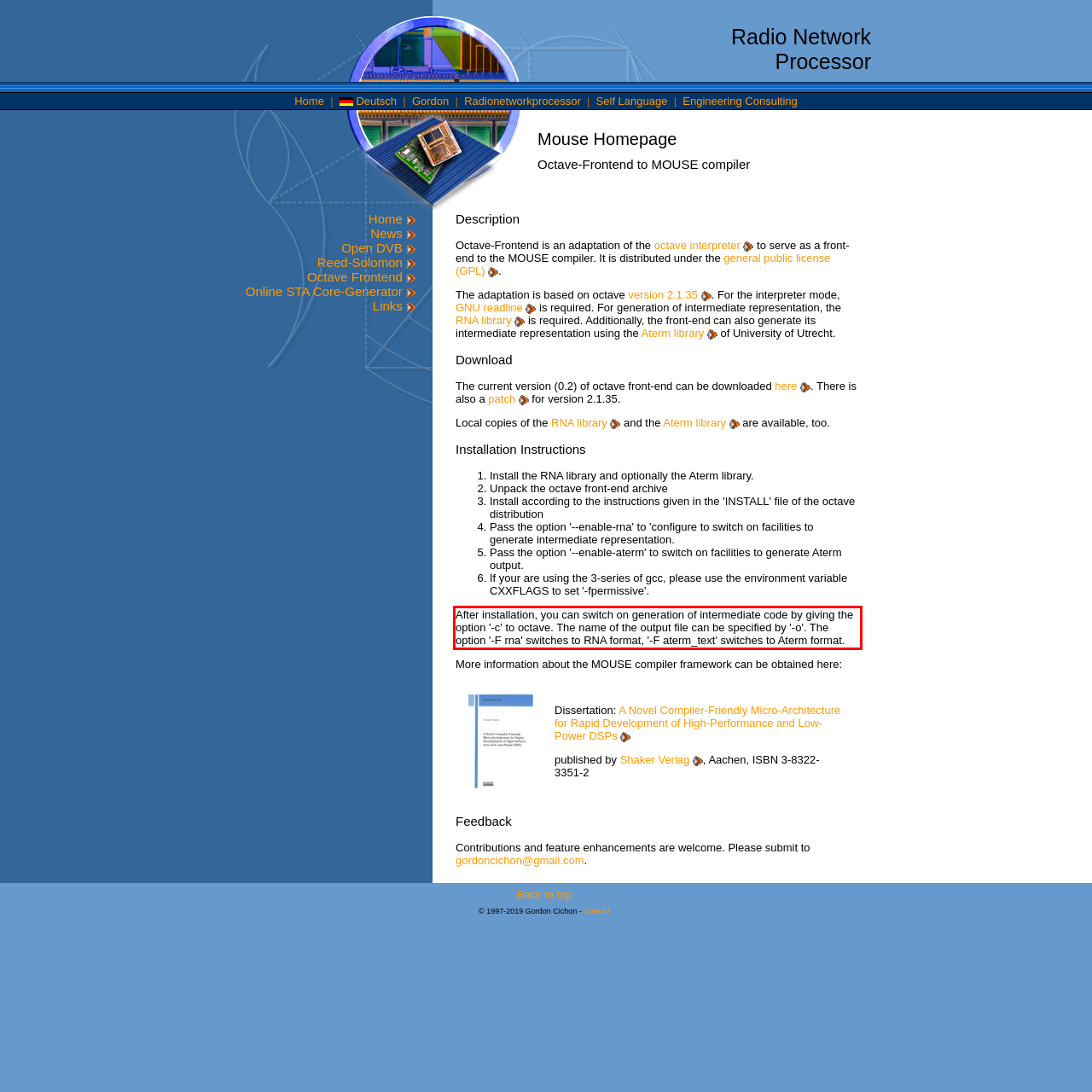You are provided with a webpage screenshot that includes a red rectangle bounding box. Extract the text content from within the bounding box using OCR.

After installation, you can switch on generation of intermediate code by giving the option '-c' to octave. The name of the output file can be specified by '-o'. The option '-F rna' switches to RNA format, '-F aterm_text' switches to Aterm format.